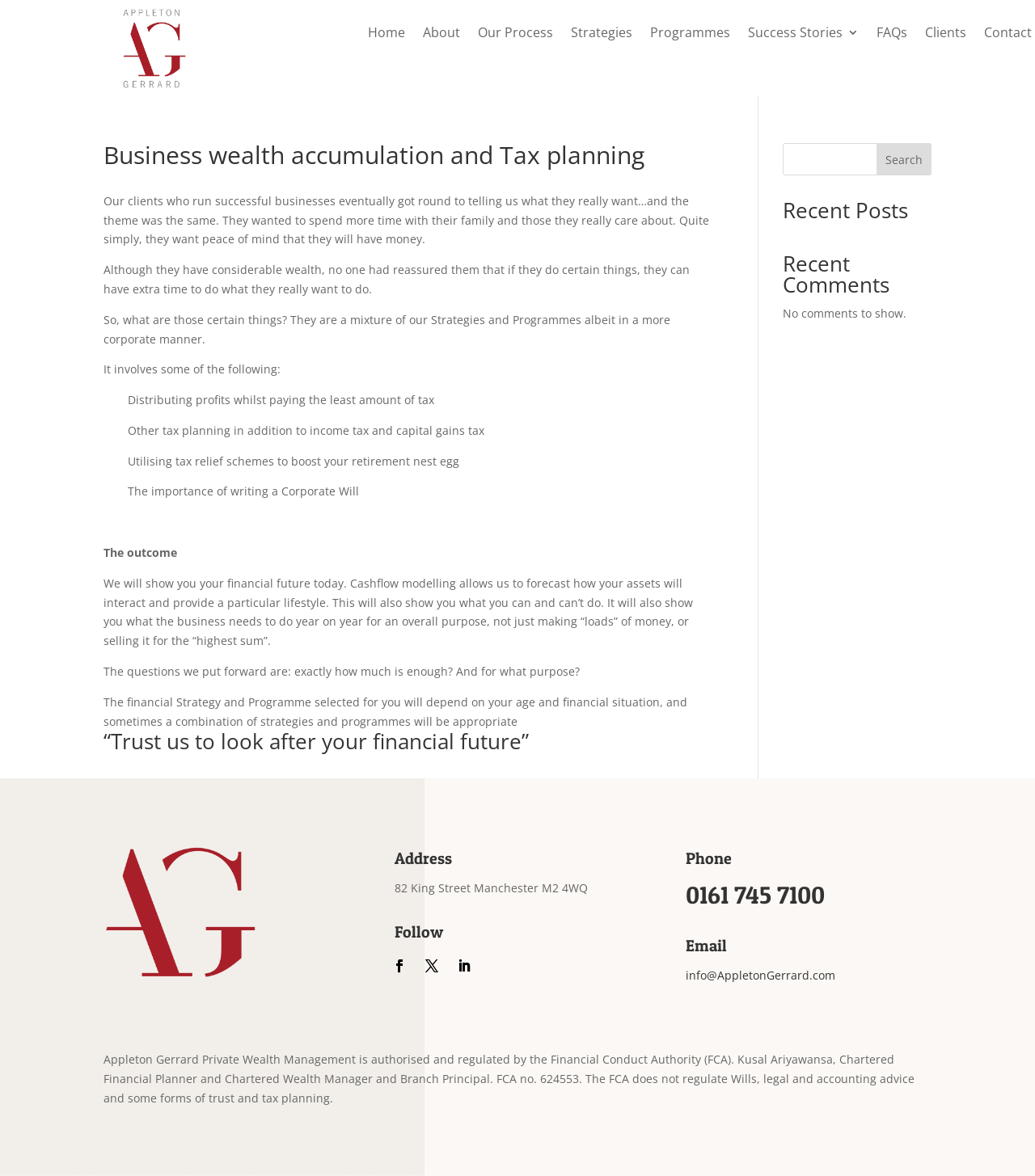Construct a comprehensive description capturing every detail on the webpage.

This webpage is about Appleton Gerrard Private Wealth Management, a financial services company. At the top of the page, there is a navigation menu with 8 links: Home, About, Our Process, Strategies, Programmes, Success Stories 3, FAQs, and Clients. Below the navigation menu, there is a large article section that takes up most of the page. 

The article section is headed with a title "Business wealth accumulation and Tax planning" and has several paragraphs of text. The text explains that the company's clients want to spend more time with their family and have peace of mind about their financial future. The company offers strategies and programmes to help clients achieve this goal, including distributing profits while paying the least amount of tax, utilizing tax relief schemes, and writing a Corporate Will. 

The article also mentions that the company uses cashflow modelling to forecast clients' financial futures and help them make informed decisions. There are several subheadings throughout the article, including "The outcome" and "The questions we put forward are: exactly how much is enough? And for what purpose?" 

On the right side of the page, there is a search bar with a search button. Below the search bar, there are two headings: "Recent Posts" and "Recent Comments". However, there are no comments to show. 

At the bottom of the page, there is a section with the company's address, phone number, and email address. There are also links to the company's social media profiles. Finally, there is a disclaimer about the company's authorization and regulation by the Financial Conduct Authority (FCA).